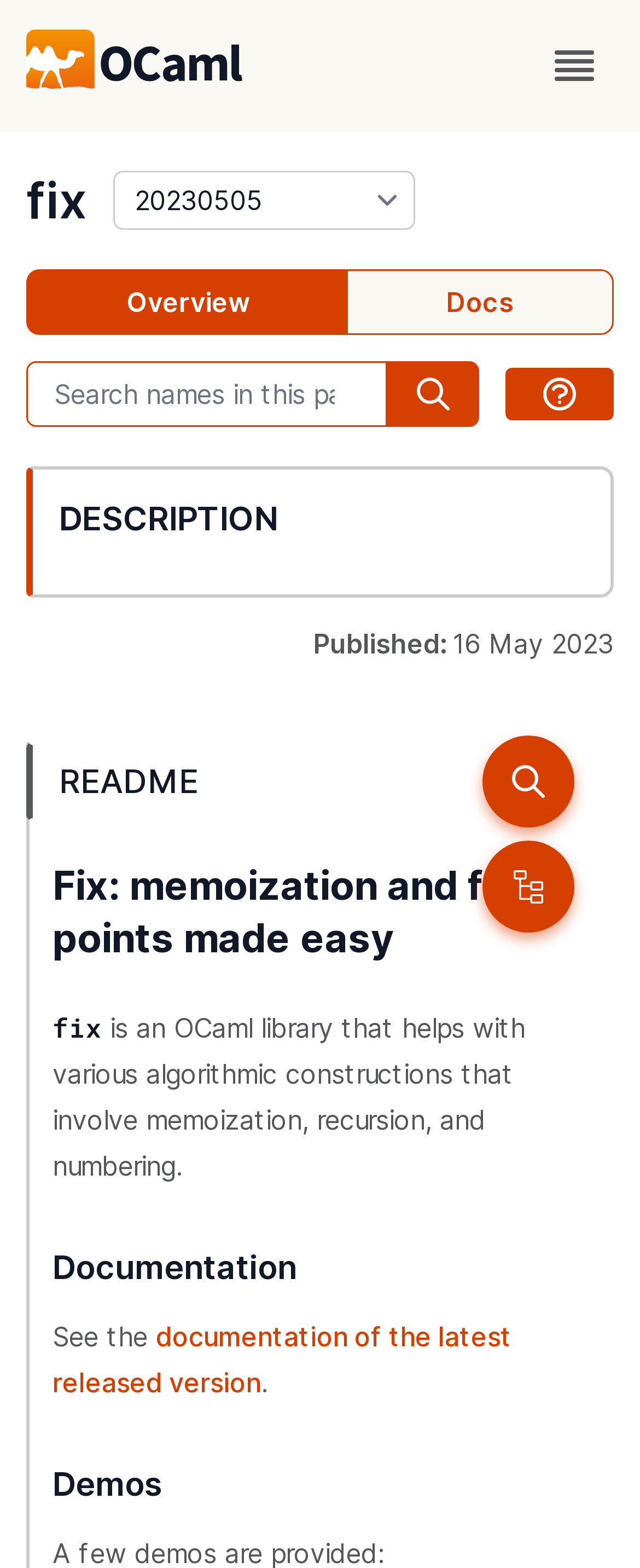Provide your answer in one word or a succinct phrase for the question: 
What is the logo on the top left corner?

OCaml logo